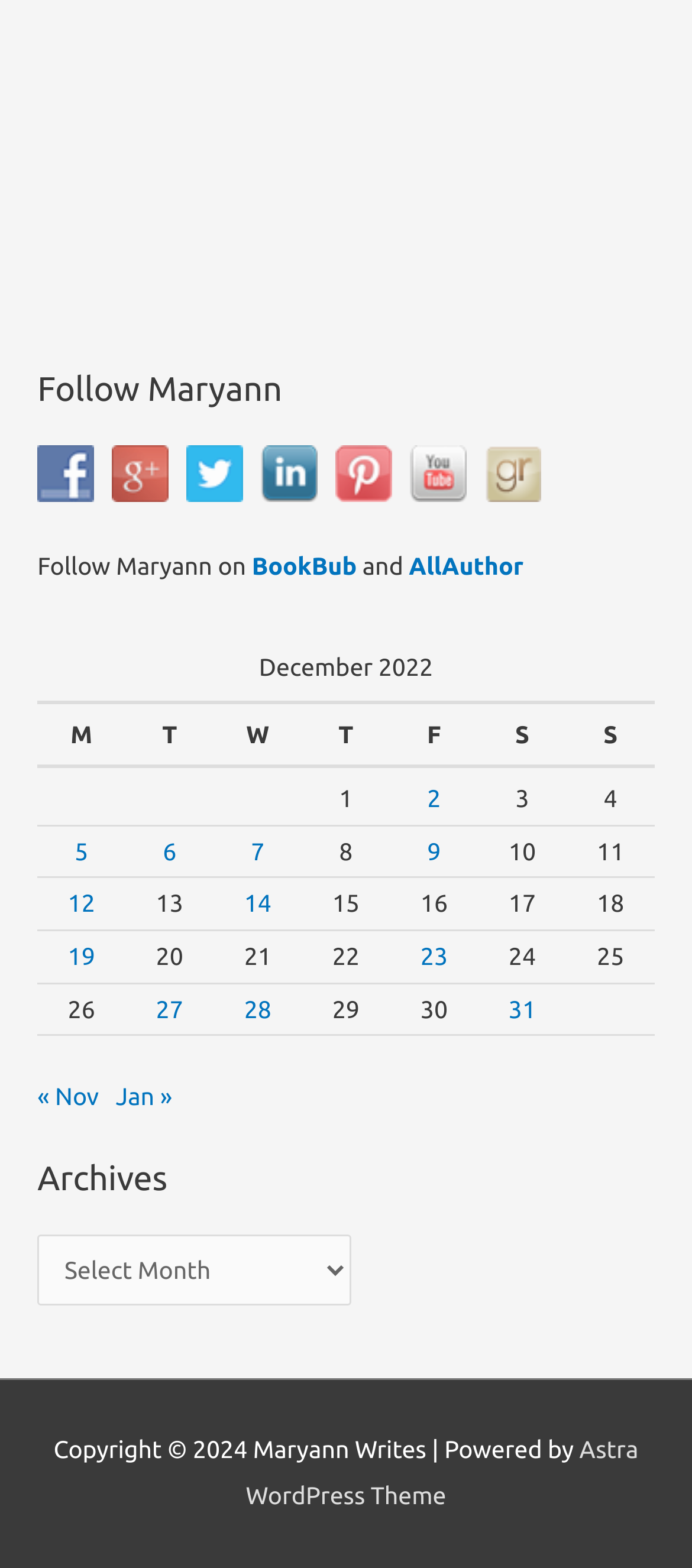What is the last date with a published post?
Using the visual information, reply with a single word or short phrase.

December 28, 2022